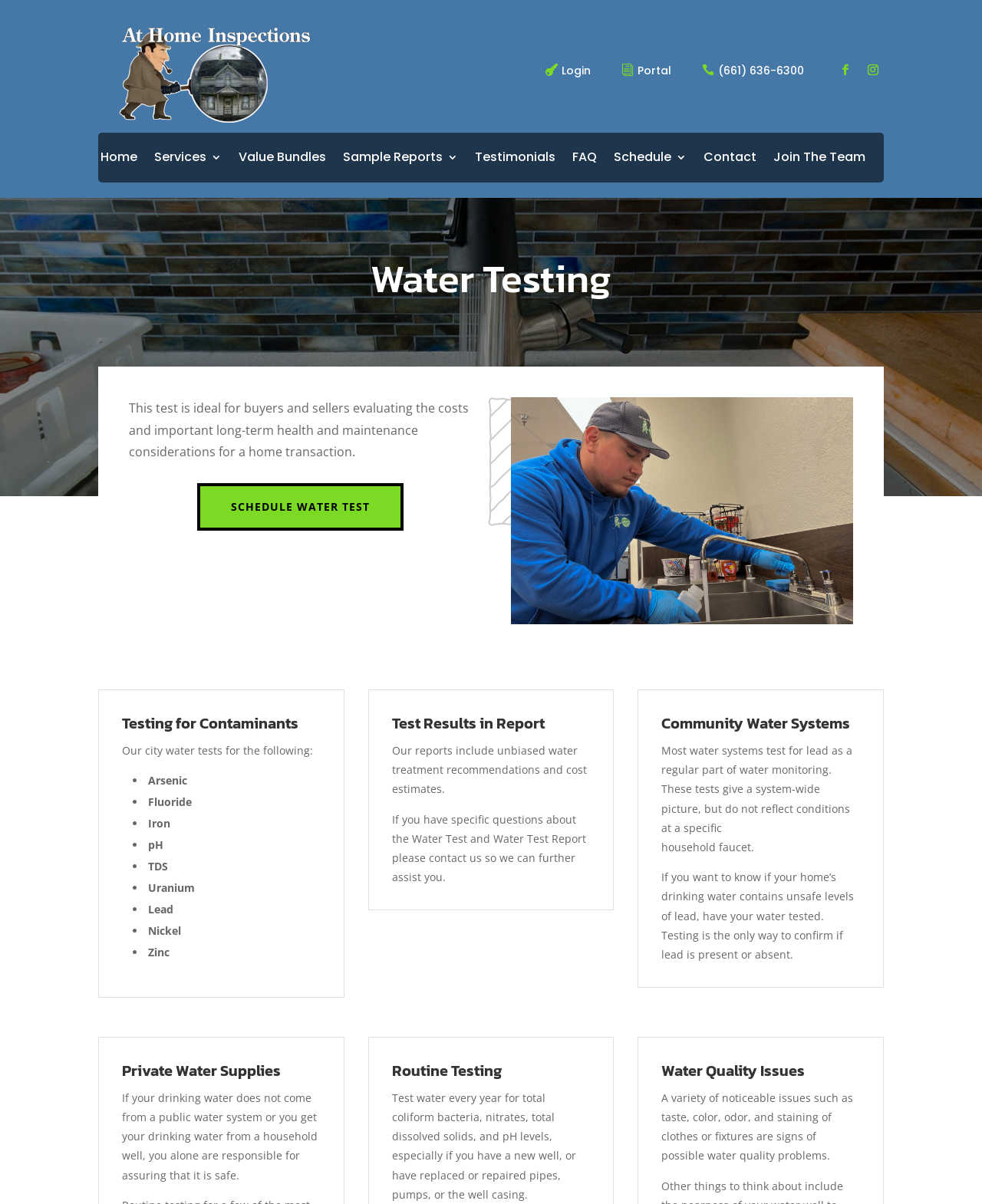Locate and provide the bounding box coordinates for the HTML element that matches this description: "FAQ".

[0.582, 0.126, 0.607, 0.148]